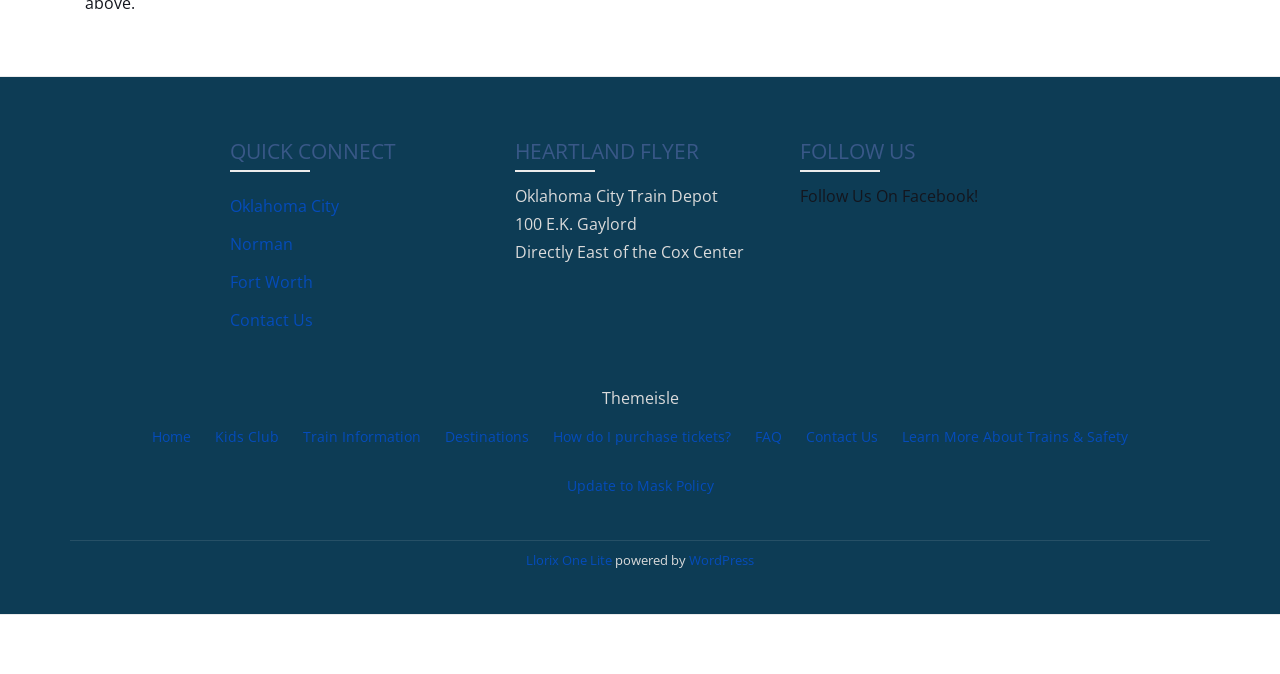Could you indicate the bounding box coordinates of the region to click in order to complete this instruction: "Learn more about Trains & Safety".

[0.705, 0.634, 0.881, 0.662]